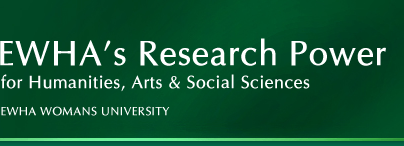Please answer the following question as detailed as possible based on the image: 
What does the bold white typography convey?

According to the caption, the bold white typography in the logo conveys clarity and professionalism, which are essential qualities for an academic institution like Ewha Womans University.